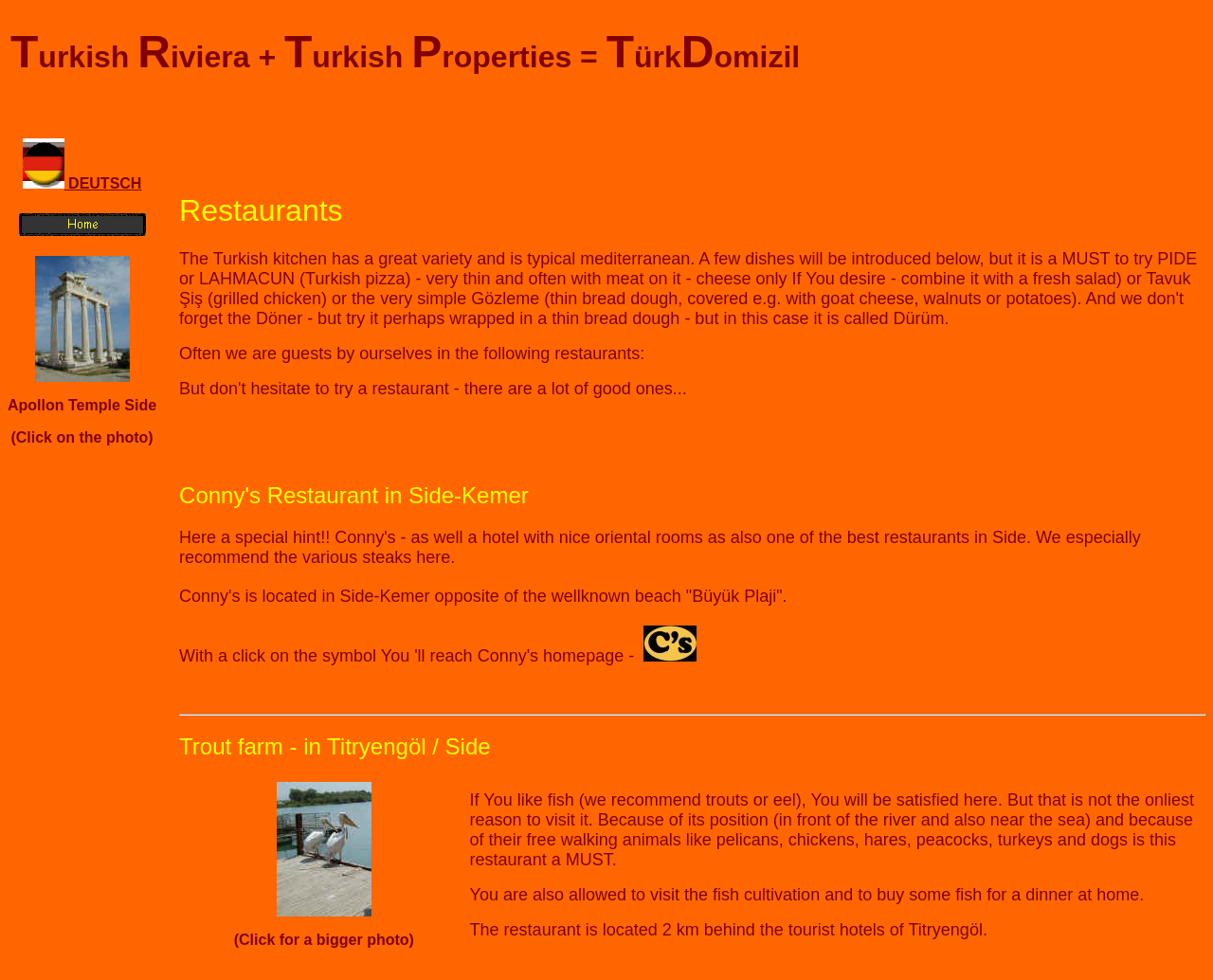For the given element description About, determine the bounding box coordinates of the UI element. The coordinates should follow the format (top-left x, top-left y, bottom-right x, bottom-right y) and be within the range of 0 to 1.

None